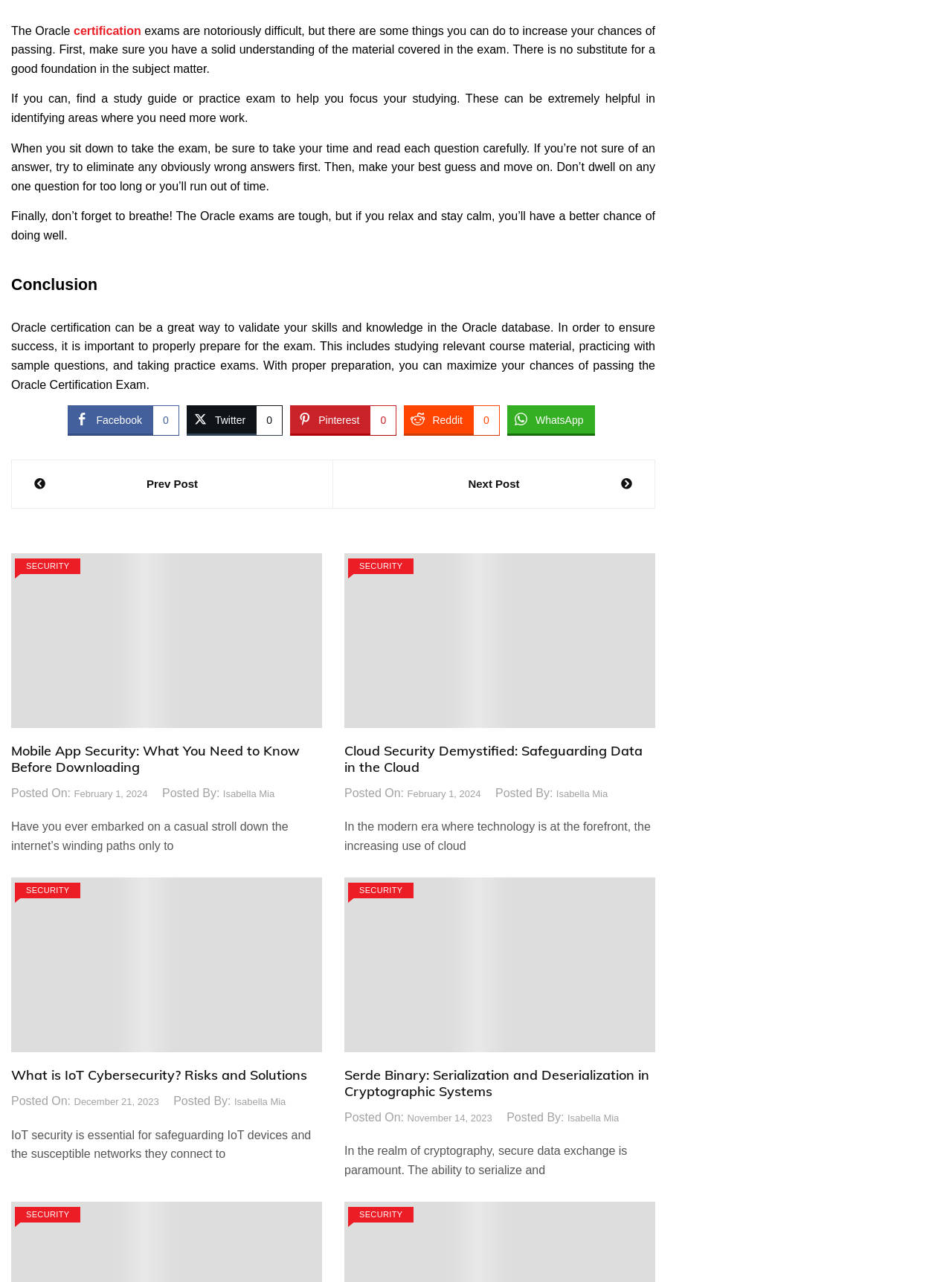Identify the bounding box coordinates for the element you need to click to achieve the following task: "View the next post". The coordinates must be four float values ranging from 0 to 1, formatted as [left, top, right, bottom].

[0.373, 0.371, 0.664, 0.385]